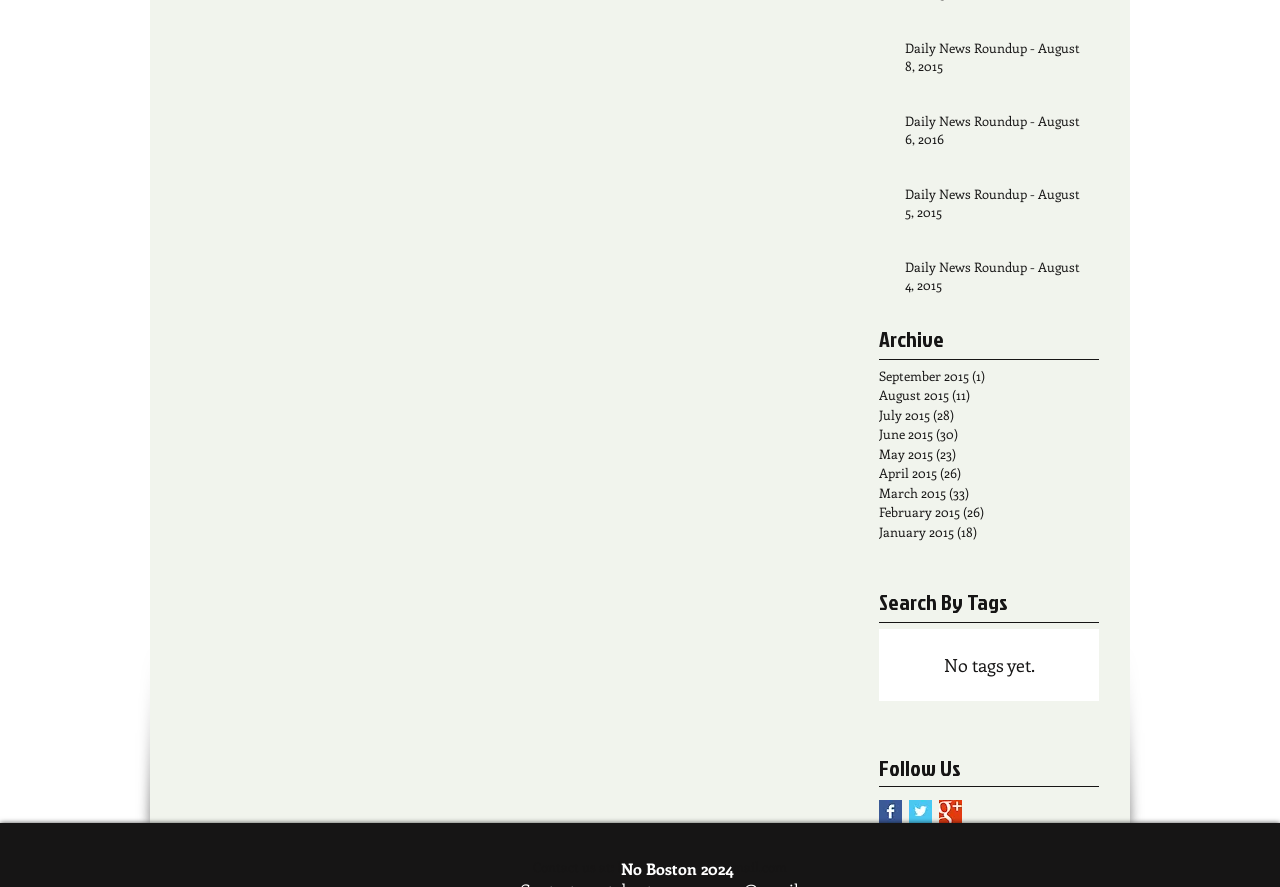Identify the coordinates of the bounding box for the element that must be clicked to accomplish the instruction: "Click on the 'Facebook Basic Square' link".

[0.687, 0.902, 0.705, 0.928]